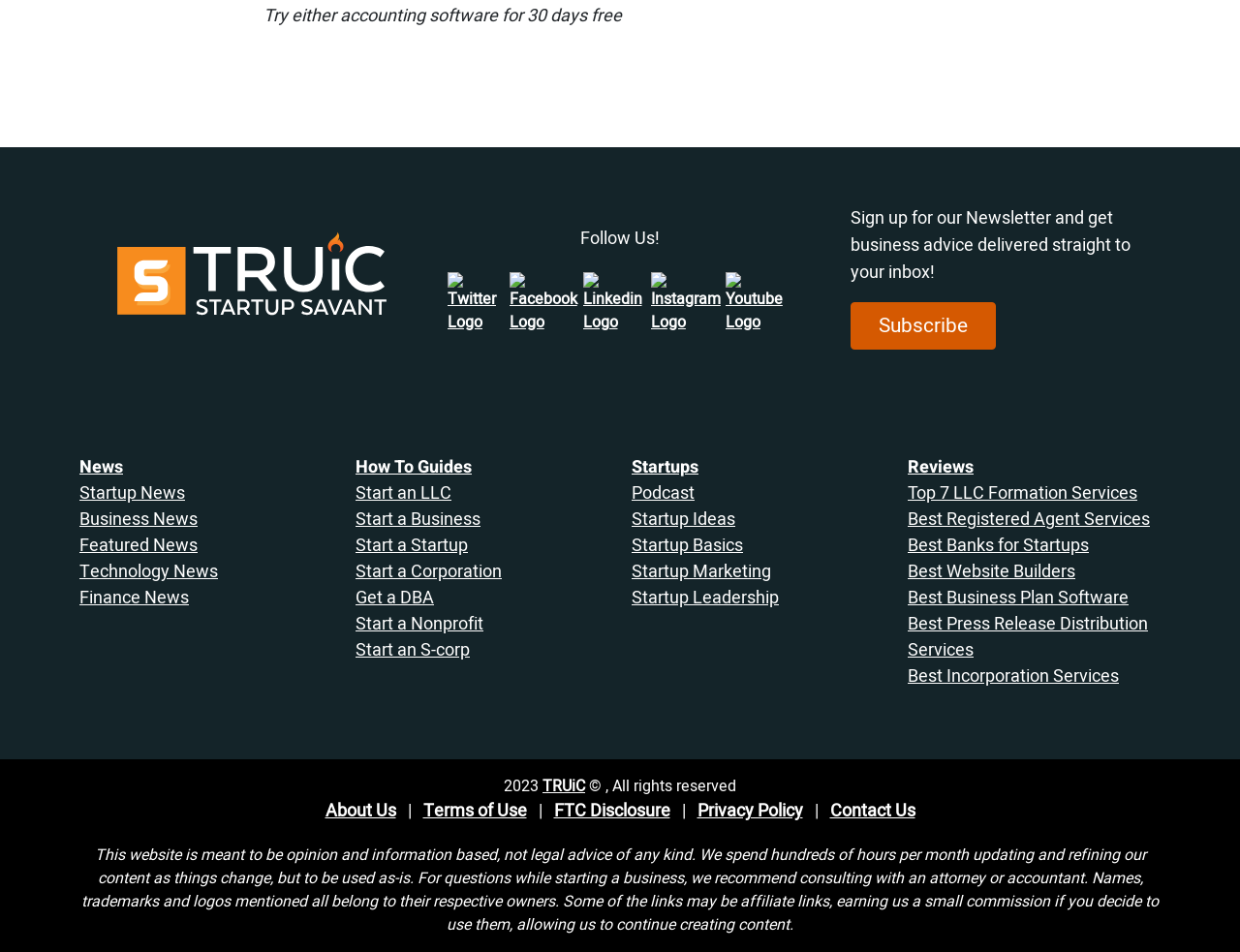Please indicate the bounding box coordinates for the clickable area to complete the following task: "Read Startup News". The coordinates should be specified as four float numbers between 0 and 1, i.e., [left, top, right, bottom].

[0.064, 0.505, 0.149, 0.532]